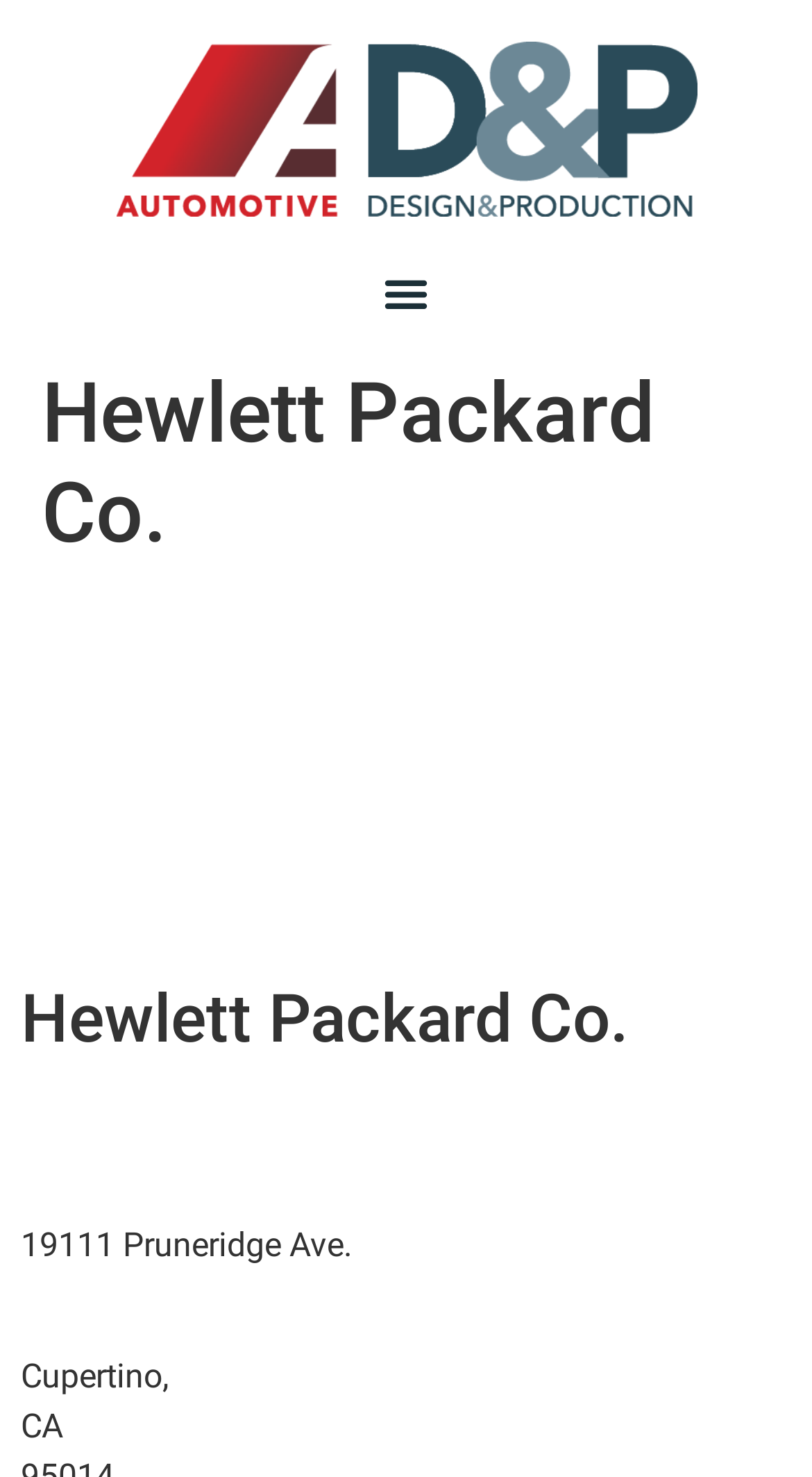Extract the top-level heading from the webpage and provide its text.

Hewlett Packard Co.